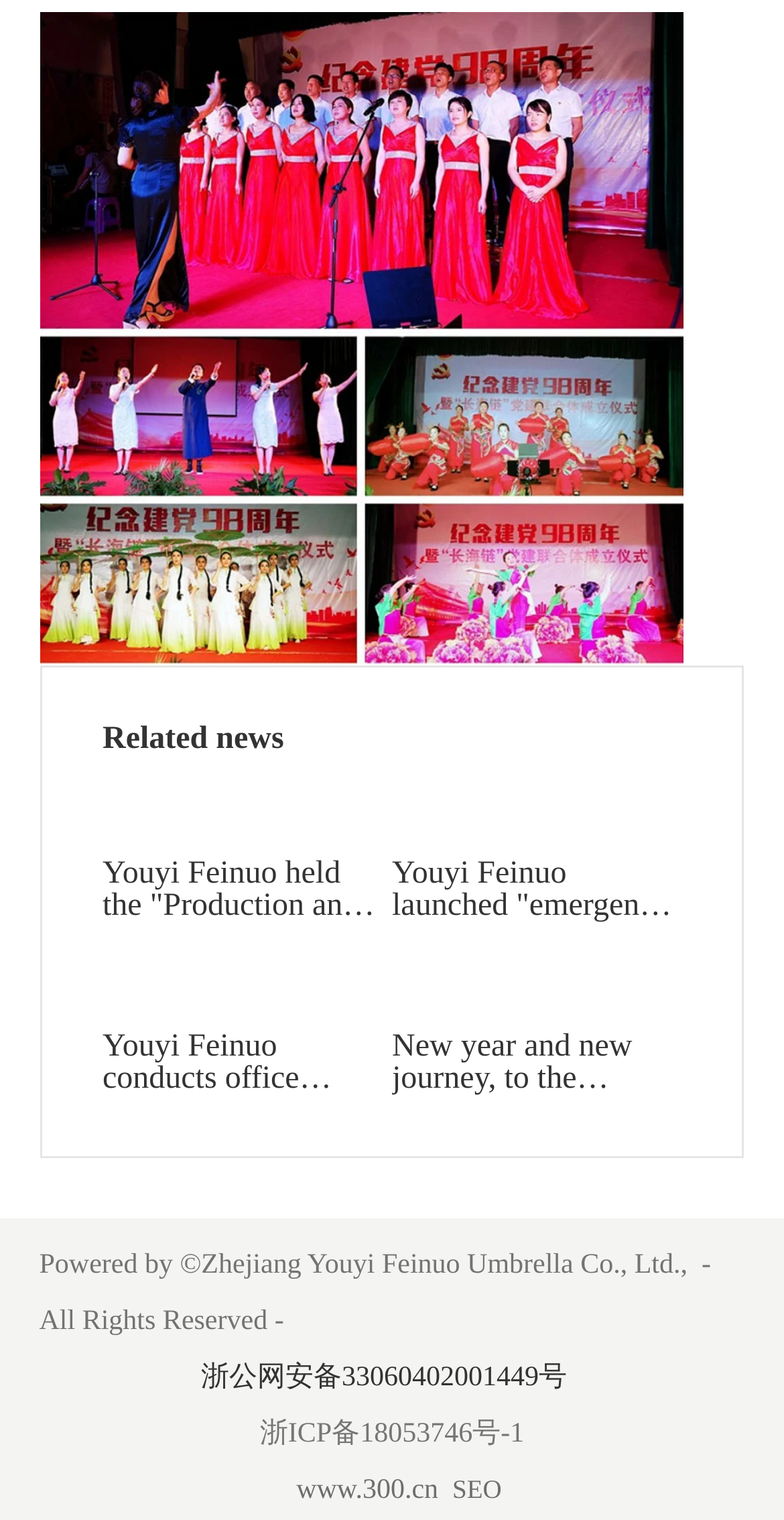How many news links are there on the webpage?
Look at the screenshot and respond with a single word or phrase.

6